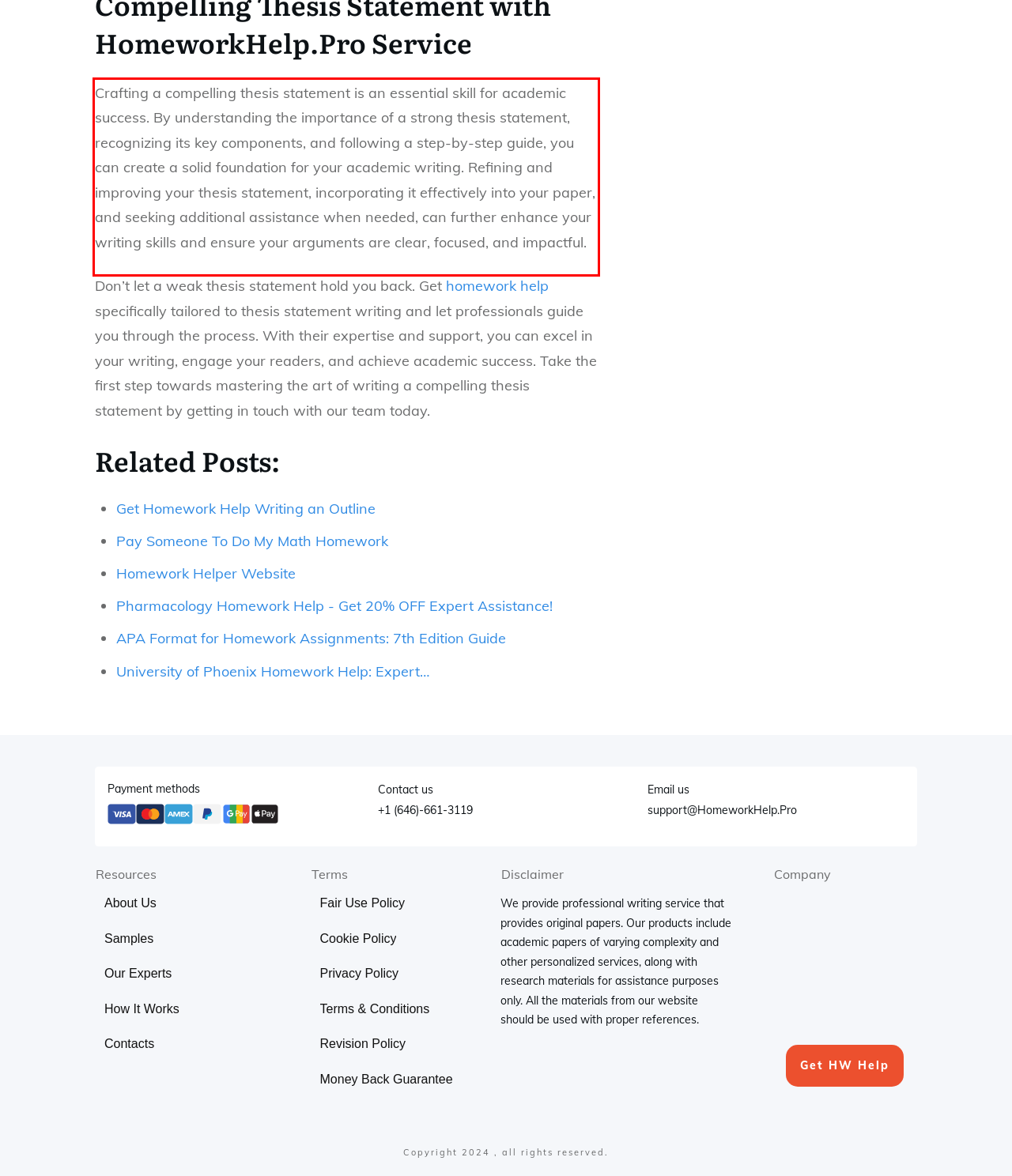Using the webpage screenshot, recognize and capture the text within the red bounding box.

Crafting a compelling thesis statement is an essential skill for academic success. By understanding the importance of a strong thesis statement, recognizing its key components, and following a step-by-step guide, you can create a solid foundation for your academic writing. Refining and improving your thesis statement, incorporating it effectively into your paper, and seeking additional assistance when needed, can further enhance your writing skills and ensure your arguments are clear, focused, and impactful.